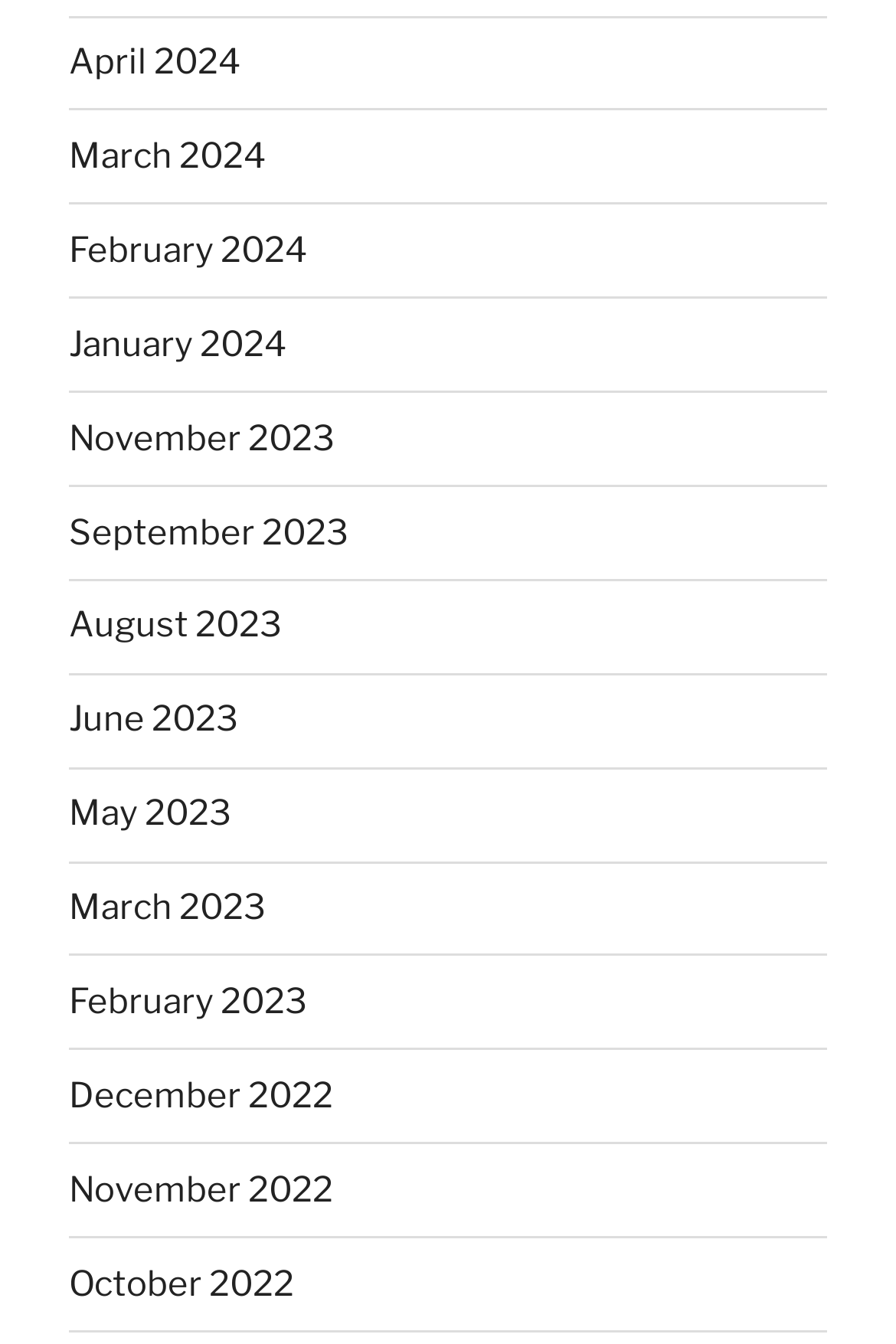Find the bounding box coordinates for the area you need to click to carry out the instruction: "View November 2023". The coordinates should be four float numbers between 0 and 1, indicated as [left, top, right, bottom].

[0.077, 0.31, 0.374, 0.341]